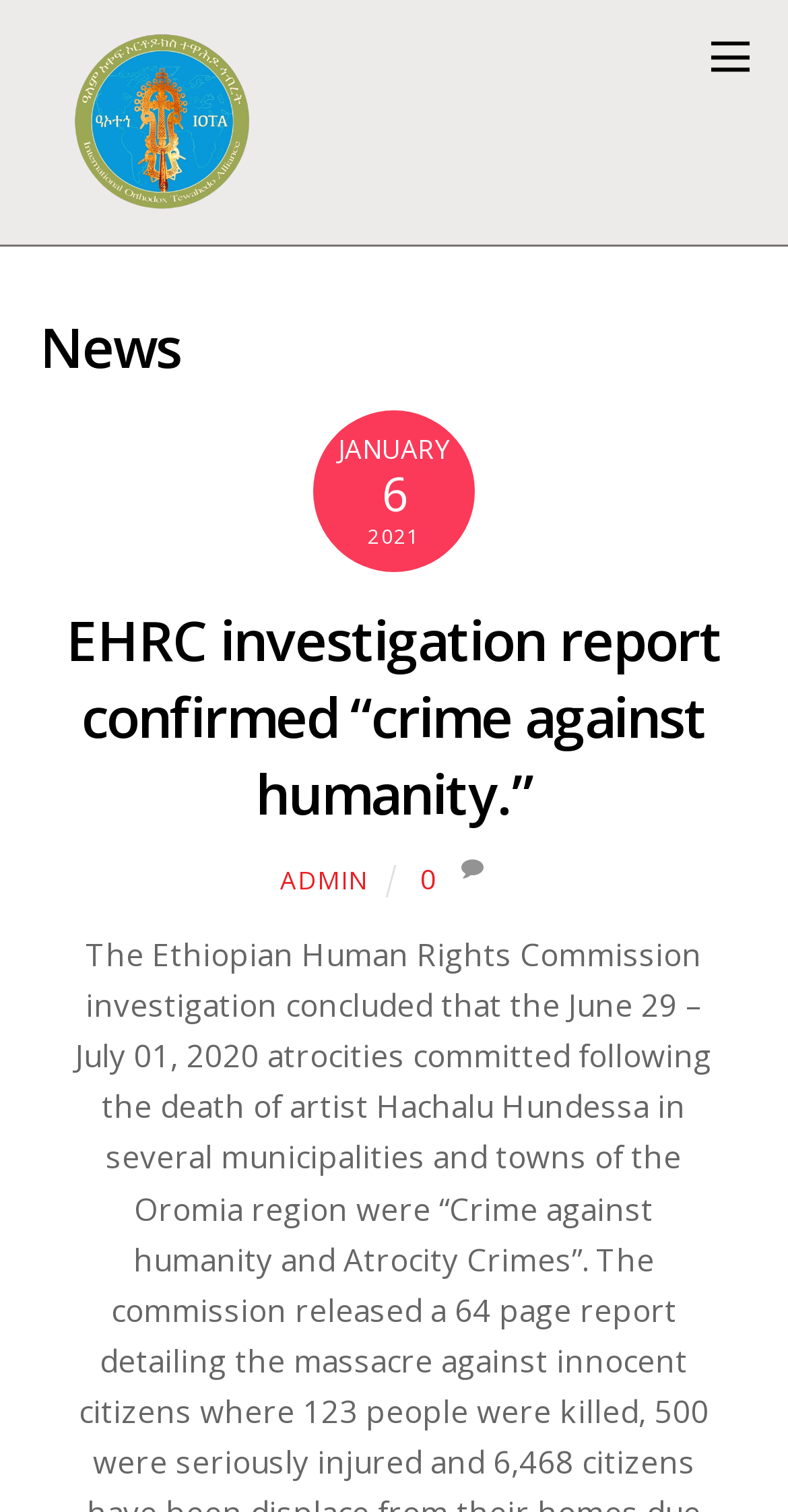Give the bounding box coordinates for the element described as: "admin".

[0.356, 0.57, 0.466, 0.593]